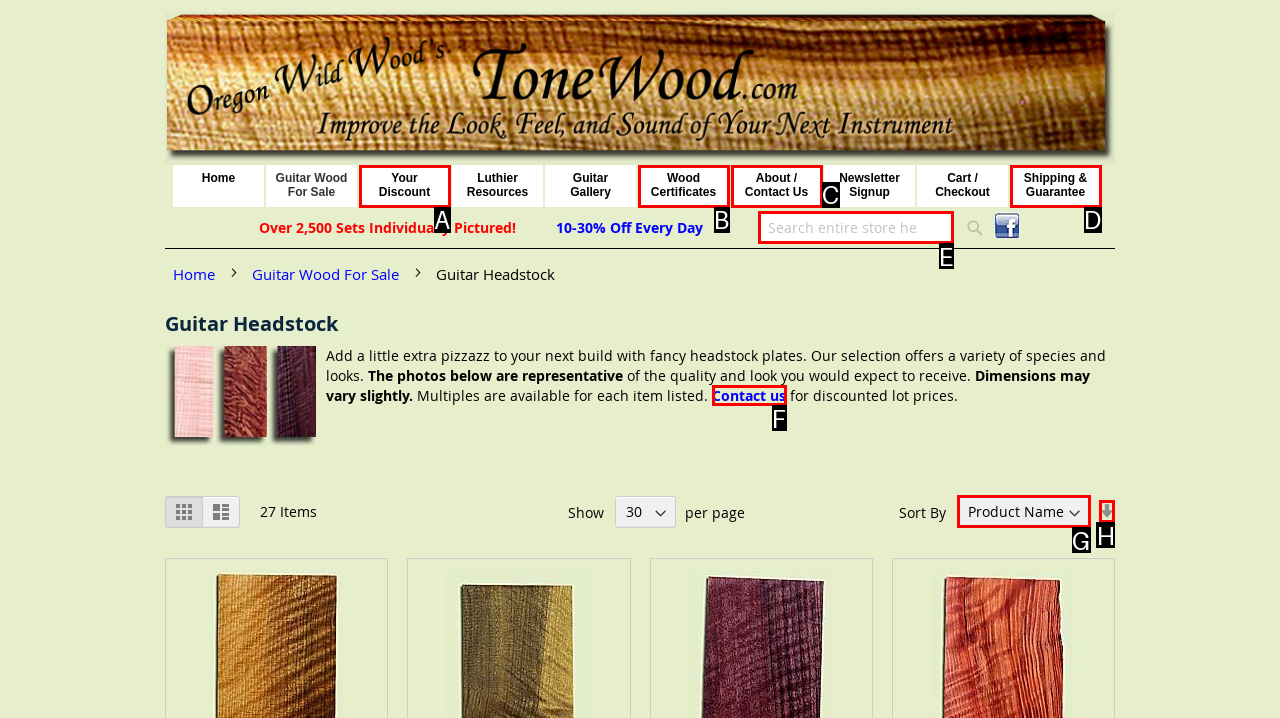Select the option I need to click to accomplish this task: Sort by ascending direction
Provide the letter of the selected choice from the given options.

H